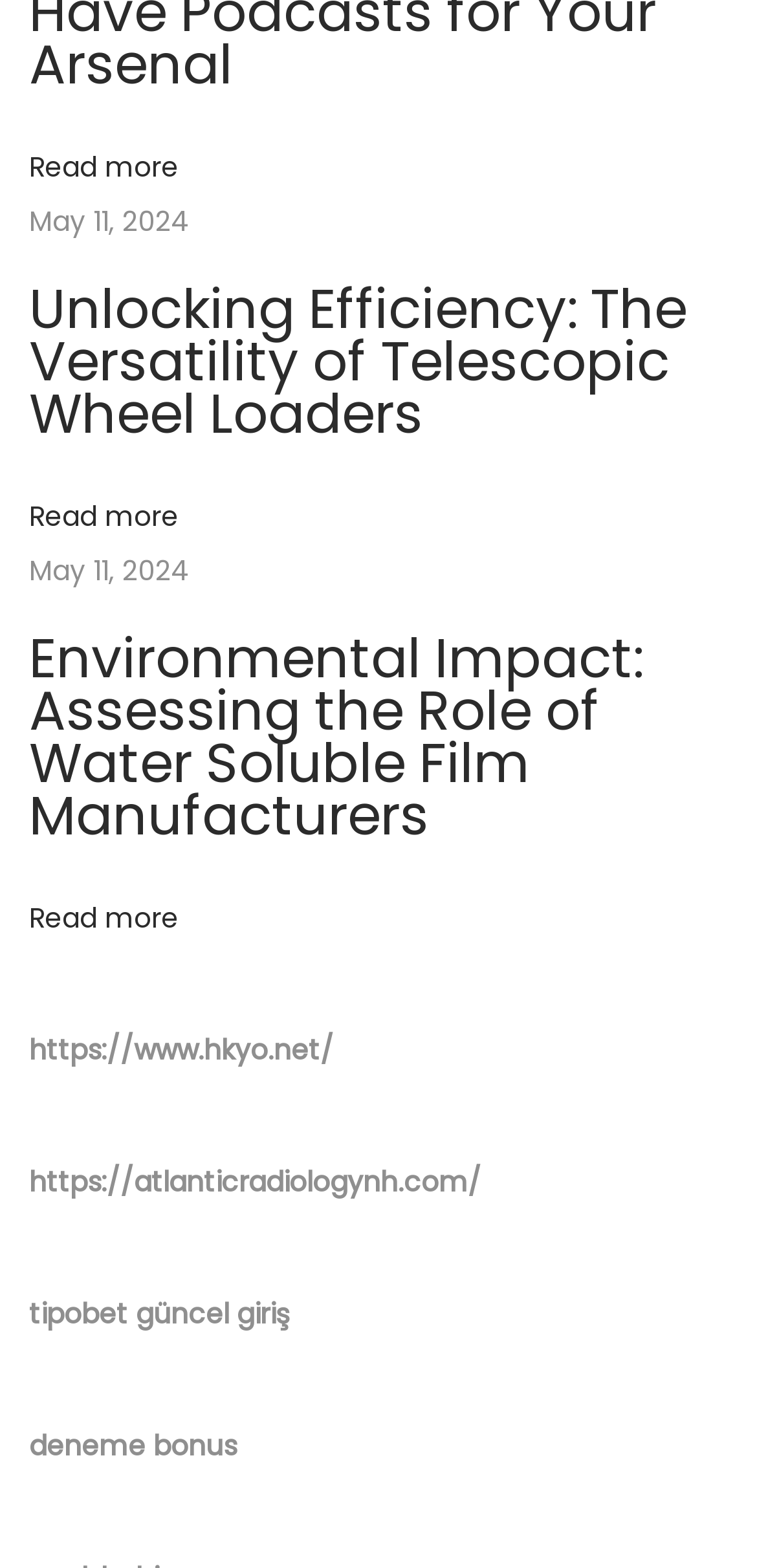Find the bounding box of the UI element described as follows: "tipobet güncel giriş".

[0.038, 0.826, 0.382, 0.85]